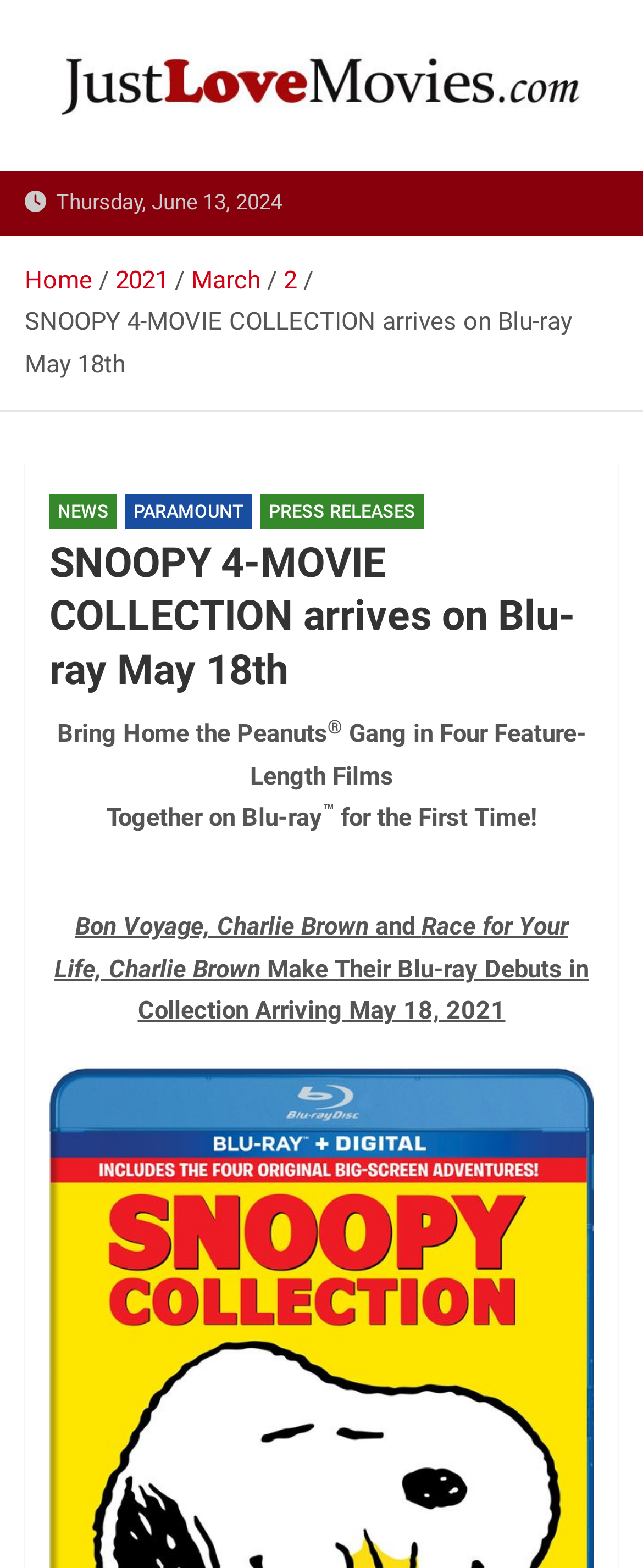Locate the bounding box coordinates of the clickable part needed for the task: "read news".

[0.077, 0.315, 0.182, 0.337]